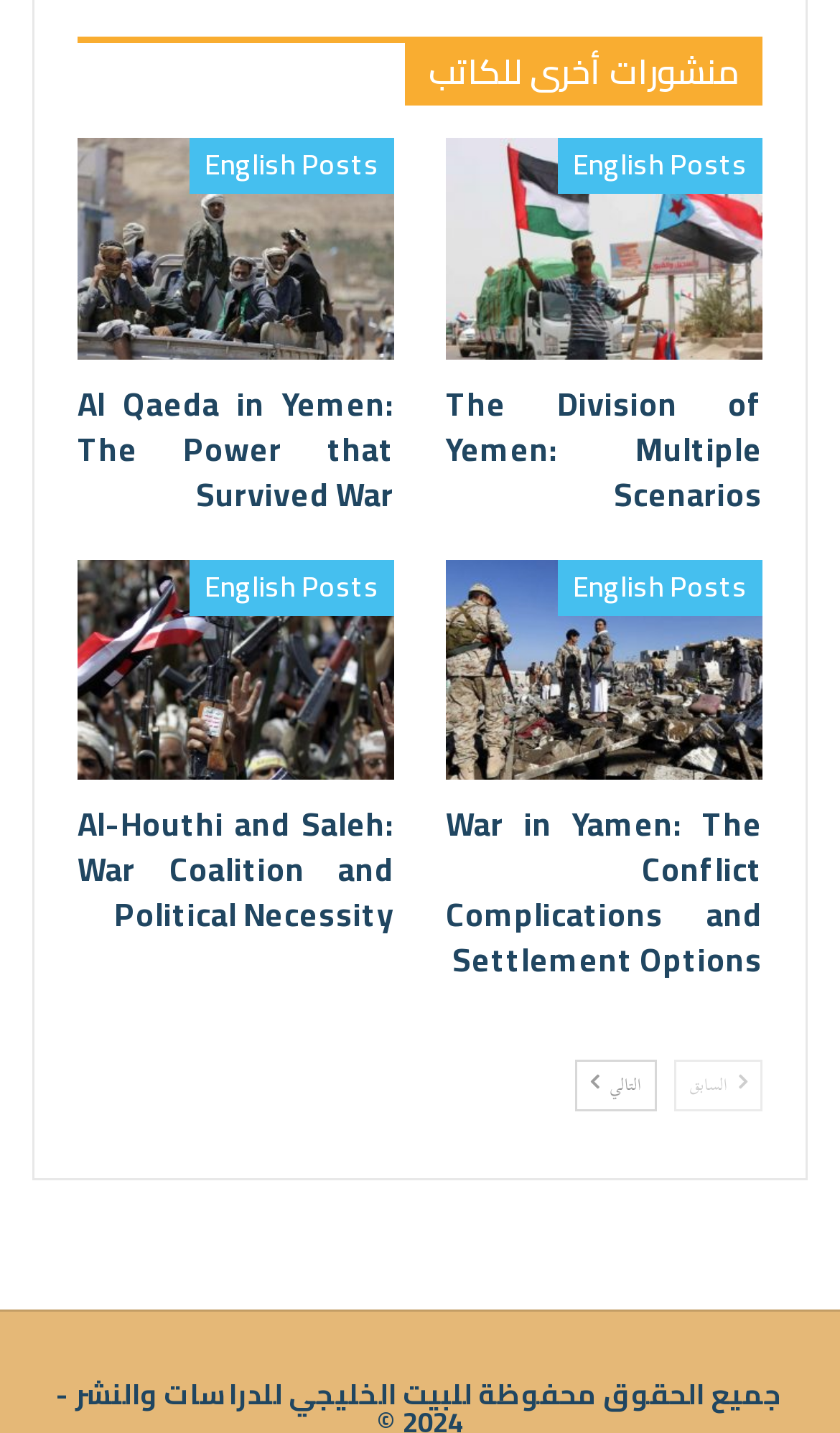How many English post links are there?
Refer to the image and give a detailed answer to the question.

I counted the number of links with the text 'English Posts' on the webpage, and there are 4 of them.